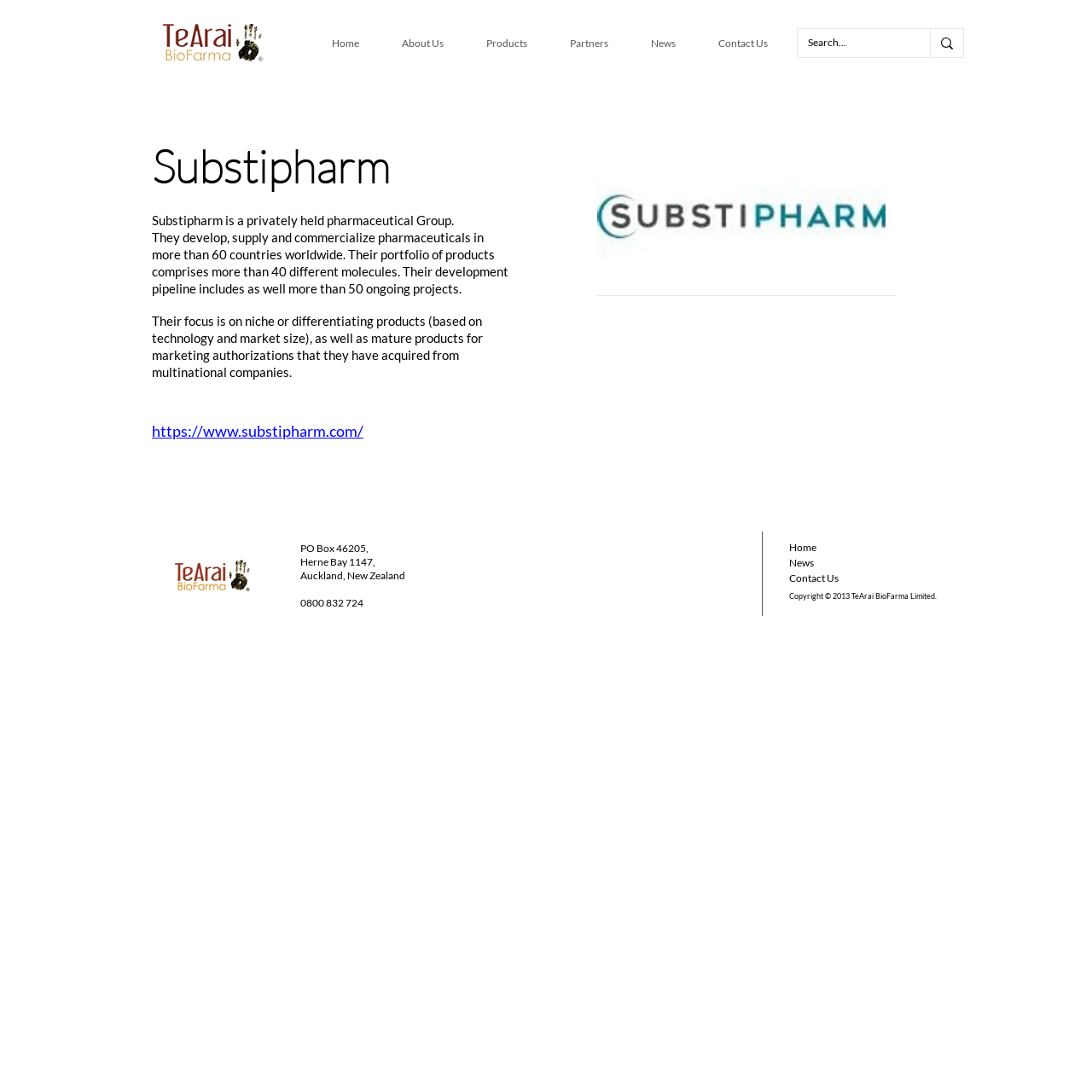How many countries does Substipharm operate in?
Please give a detailed and elaborate answer to the question based on the image.

According to the text in the main content area, Substipharm develops, supplies, and commercializes pharmaceuticals in more than 60 countries worldwide.